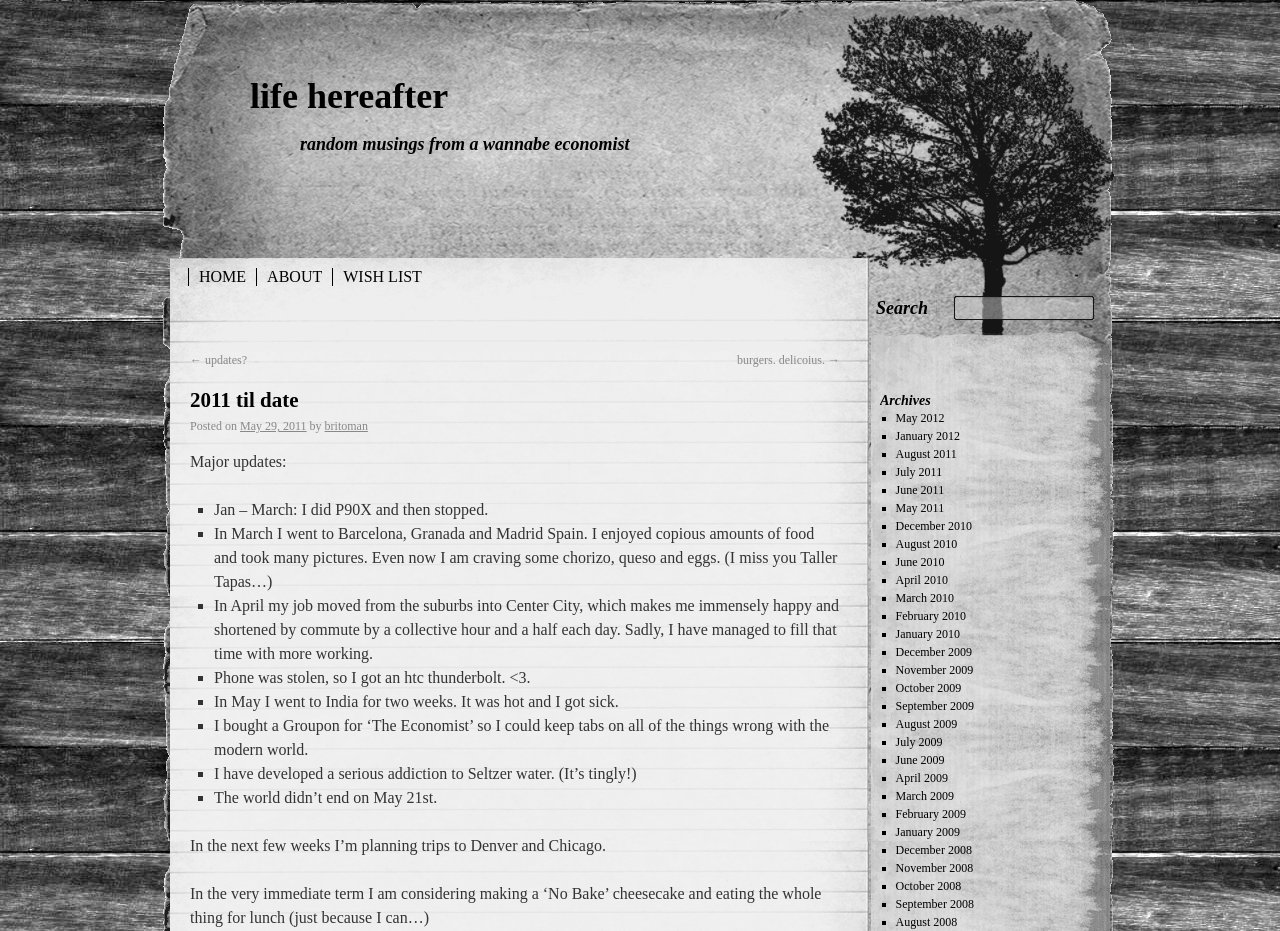Identify the bounding box coordinates for the UI element described as follows: "5 comments". Ensure the coordinates are four float numbers between 0 and 1, formatted as [left, top, right, bottom].

None